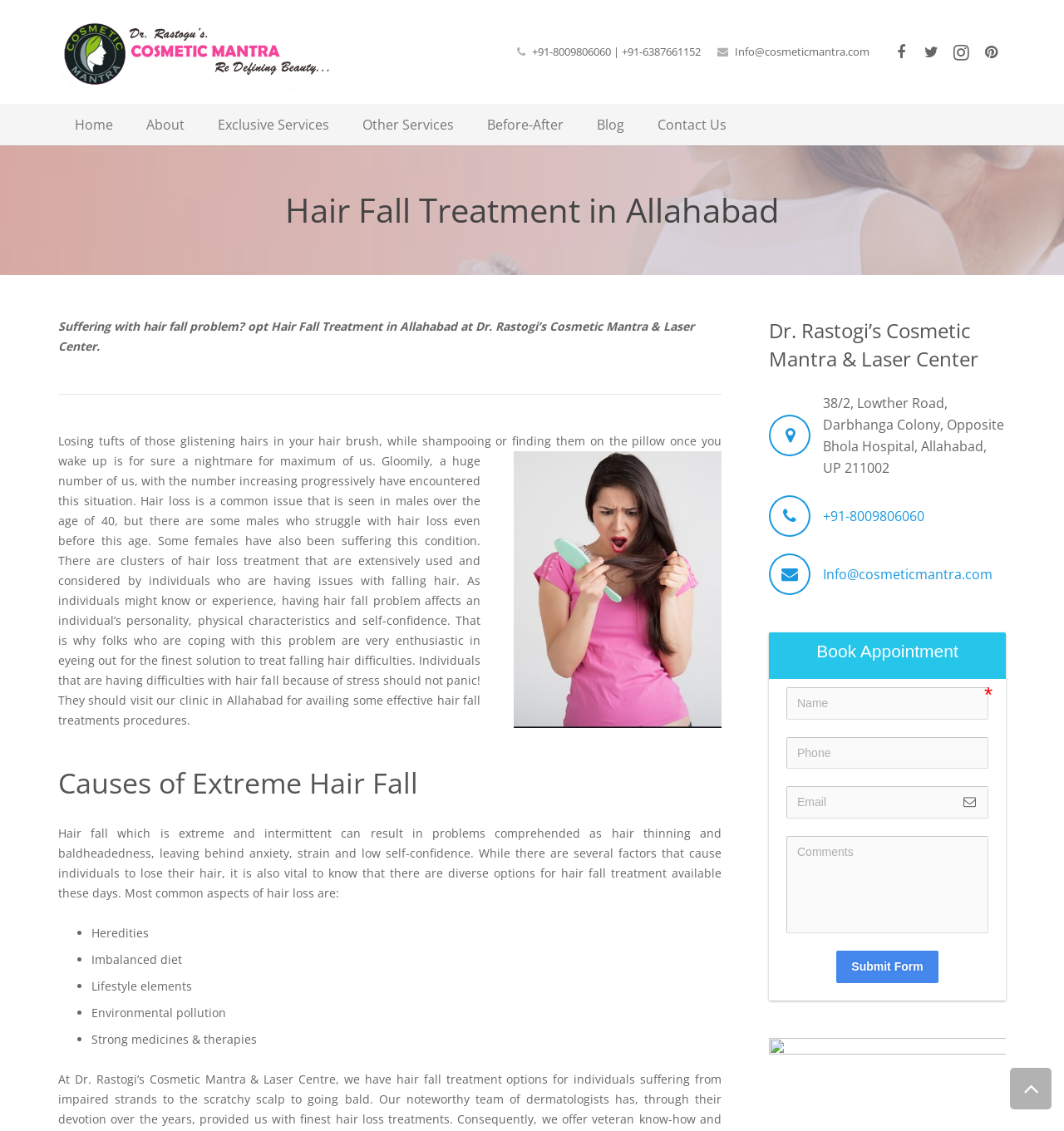Please provide a comprehensive response to the question below by analyzing the image: 
What is the purpose of the 'Book Appointment' form?

The 'Book Appointment' form is located at the bottom of the webpage, and it allows users to input their name, phone number, email, and comments to book an appointment with Cosmetic Mantra.